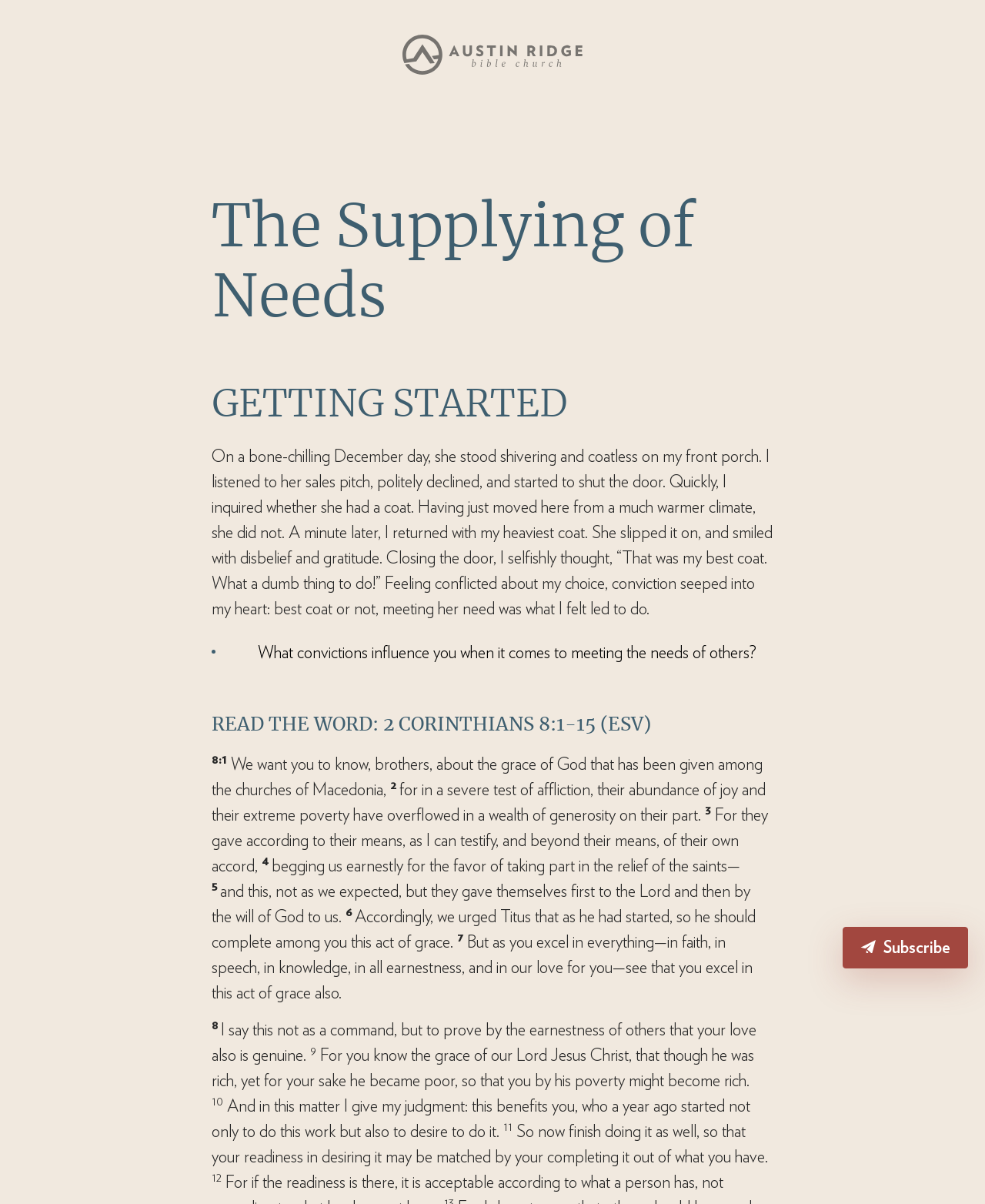What is the author asking the reader to do?
Provide a detailed answer to the question using information from the image.

The author is asking the reader to consider meeting the needs of others, as evidenced by the story about the person giving their best coat to someone in need. The author is encouraging the reader to think about their own convictions and how they can meet the needs of others.